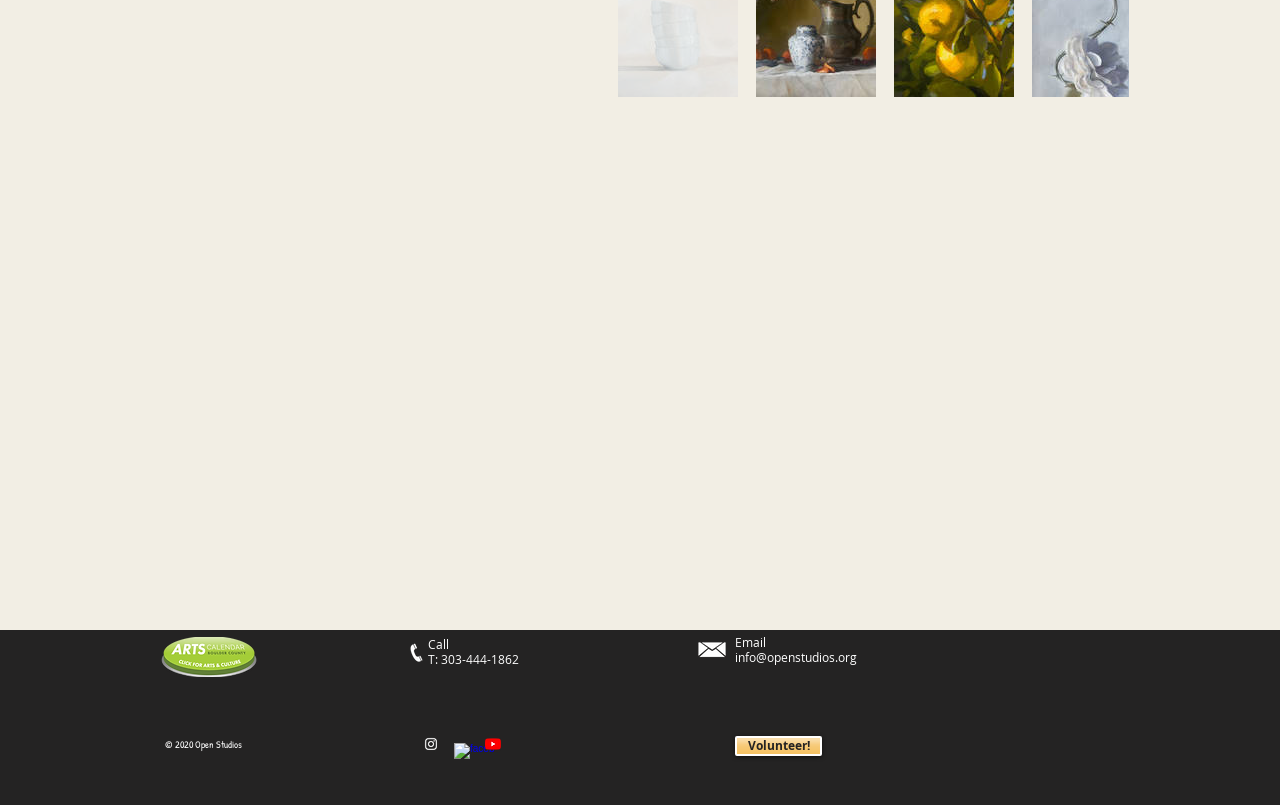Bounding box coordinates should be provided in the format (top-left x, top-left y, bottom-right x, bottom-right y) with all values between 0 and 1. Identify the bounding box for this UI element: info@openstudios.org

[0.574, 0.807, 0.67, 0.827]